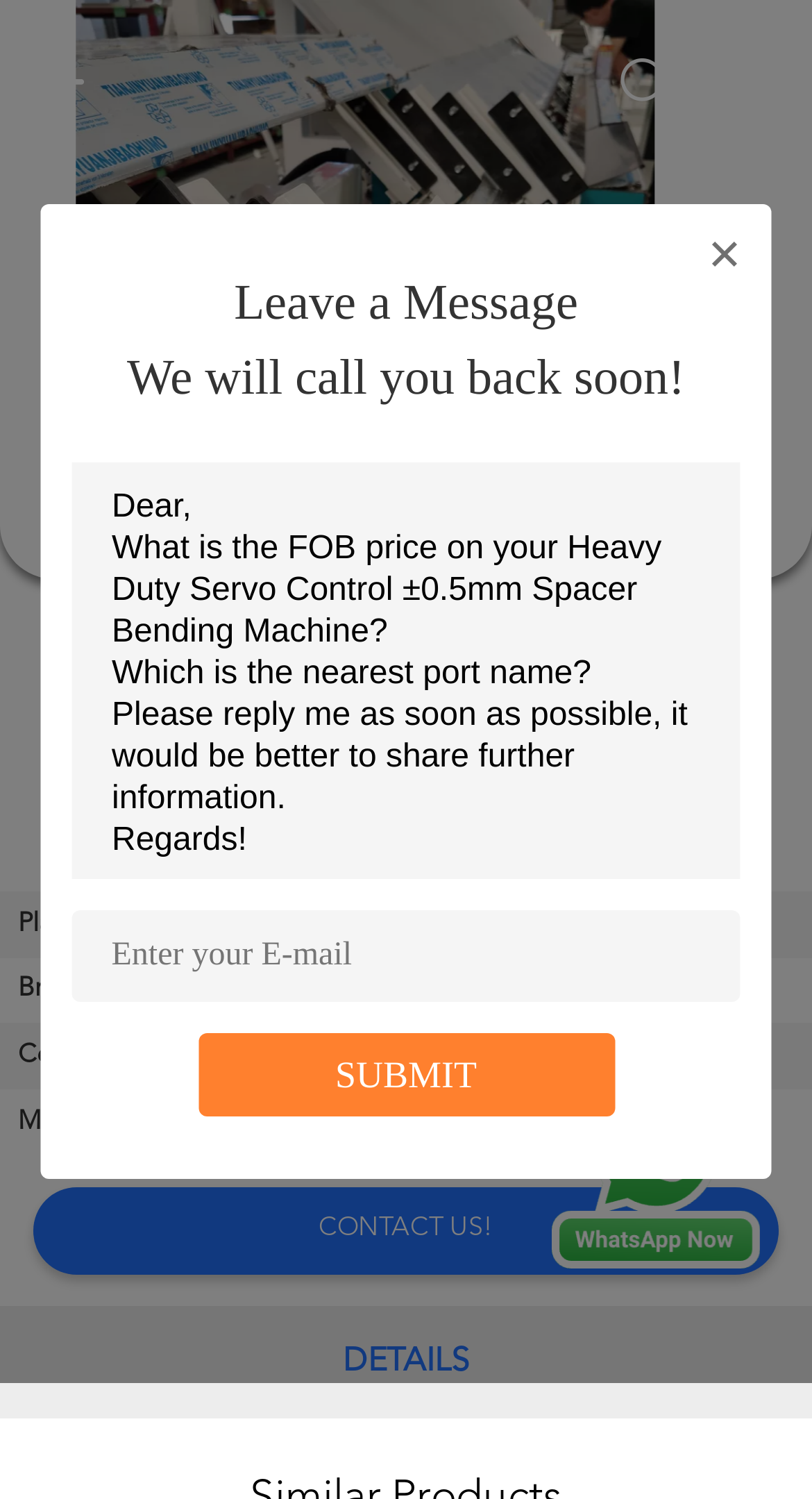Please provide a short answer using a single word or phrase for the question:
What is the brand name of the Heavy Duty Servo Control ±0.5mm Spacer Bending Machine?

Lijiang